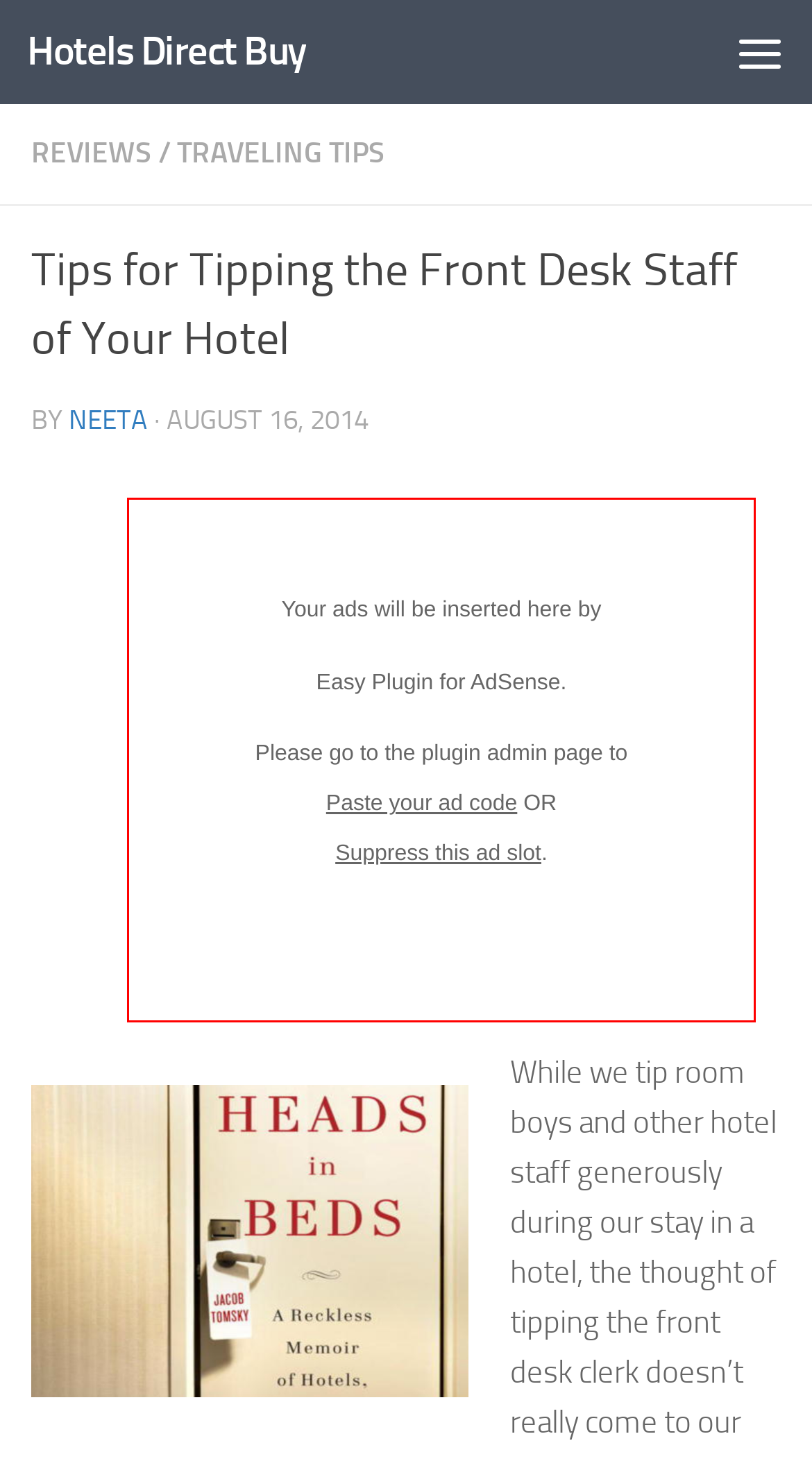Using the element description Traveling Tips, predict the bounding box coordinates for the UI element. Provide the coordinates in (top-left x, top-left y, bottom-right x, bottom-right y) format with values ranging from 0 to 1.

[0.218, 0.093, 0.474, 0.117]